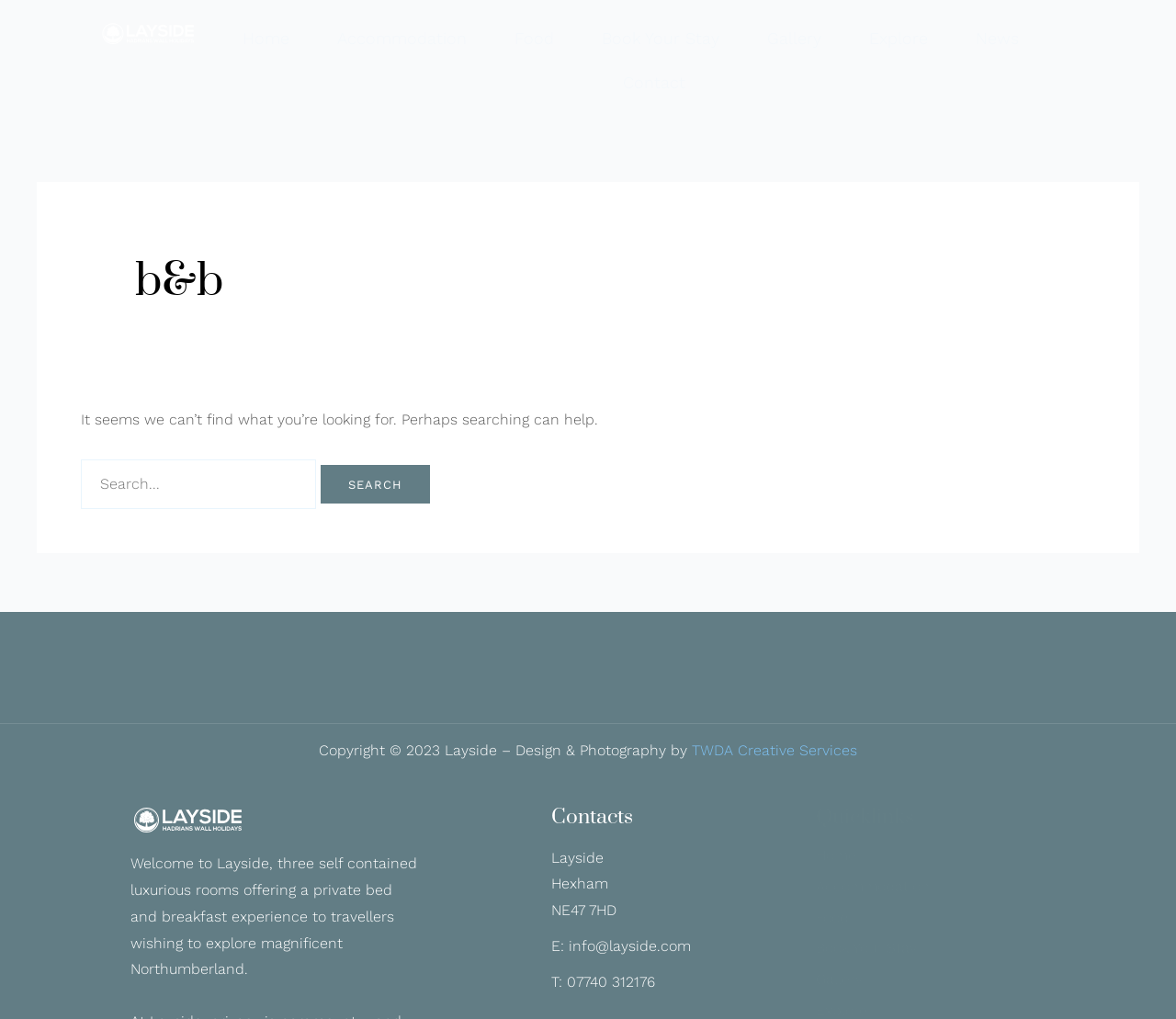Illustrate the webpage with a detailed description.

This webpage is for a bed and breakfast establishment called Layside. At the top, there is a navigation menu with seven links: Home, Accommodation, Food, Book Your Stay, Gallery, Explore, and News. Below the navigation menu, there is a large heading that reads "b&b". 

In the main content area, there is a search function with a text box and a search button. Above the search function, there is a message that says "It seems we can’t find what you’re looking for. Perhaps searching can help." 

On the lower part of the page, there is a welcome message that describes Layside as a luxurious bed and breakfast experience in Northumberland. Below the welcome message, there are two sections: Contacts and Quicklinks. The Contacts section has three links with the address, email, and phone number of Layside. The Quicklinks section has six links that duplicate the navigation menu at the top.

At the very bottom of the page, there is a copyright notice with a link to the designer's website, TWDA Creative Services.